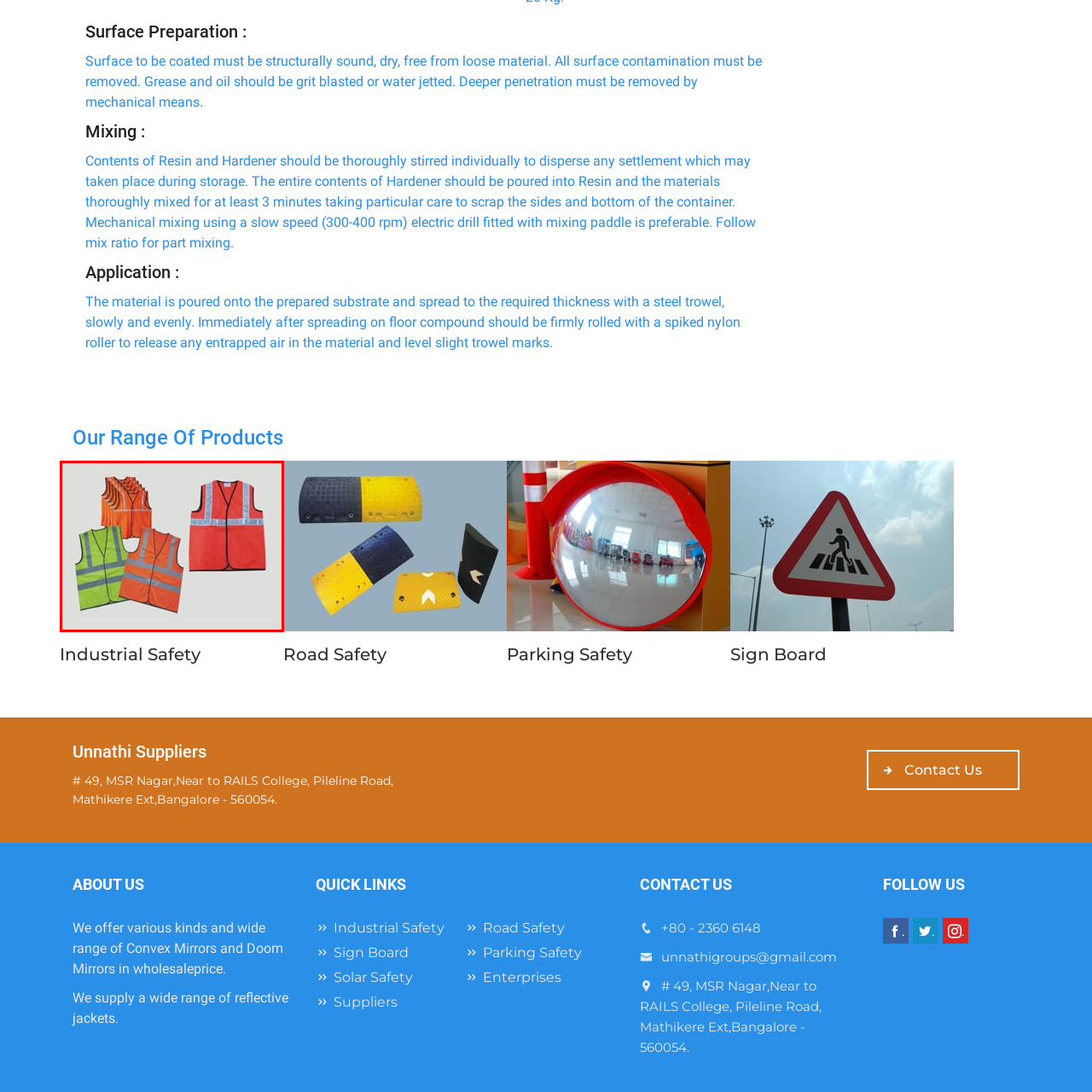Check the picture within the red bounding box and provide a brief answer using one word or phrase: What is the arrangement of the safety vests in the image?

Stacked and individual